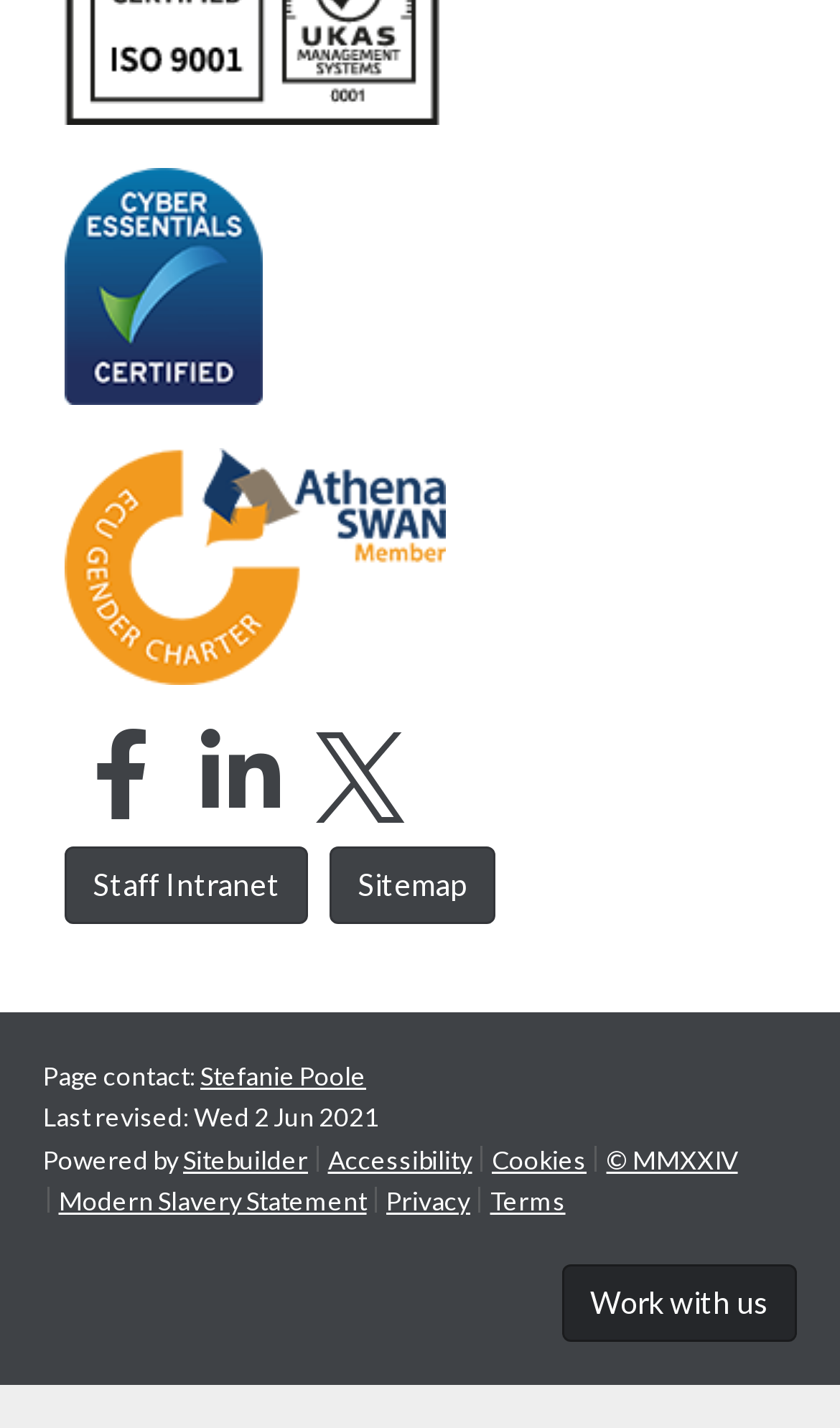Locate the bounding box coordinates of the area to click to fulfill this instruction: "Work with us". The bounding box should be presented as four float numbers between 0 and 1, in the order [left, top, right, bottom].

[0.669, 0.885, 0.949, 0.94]